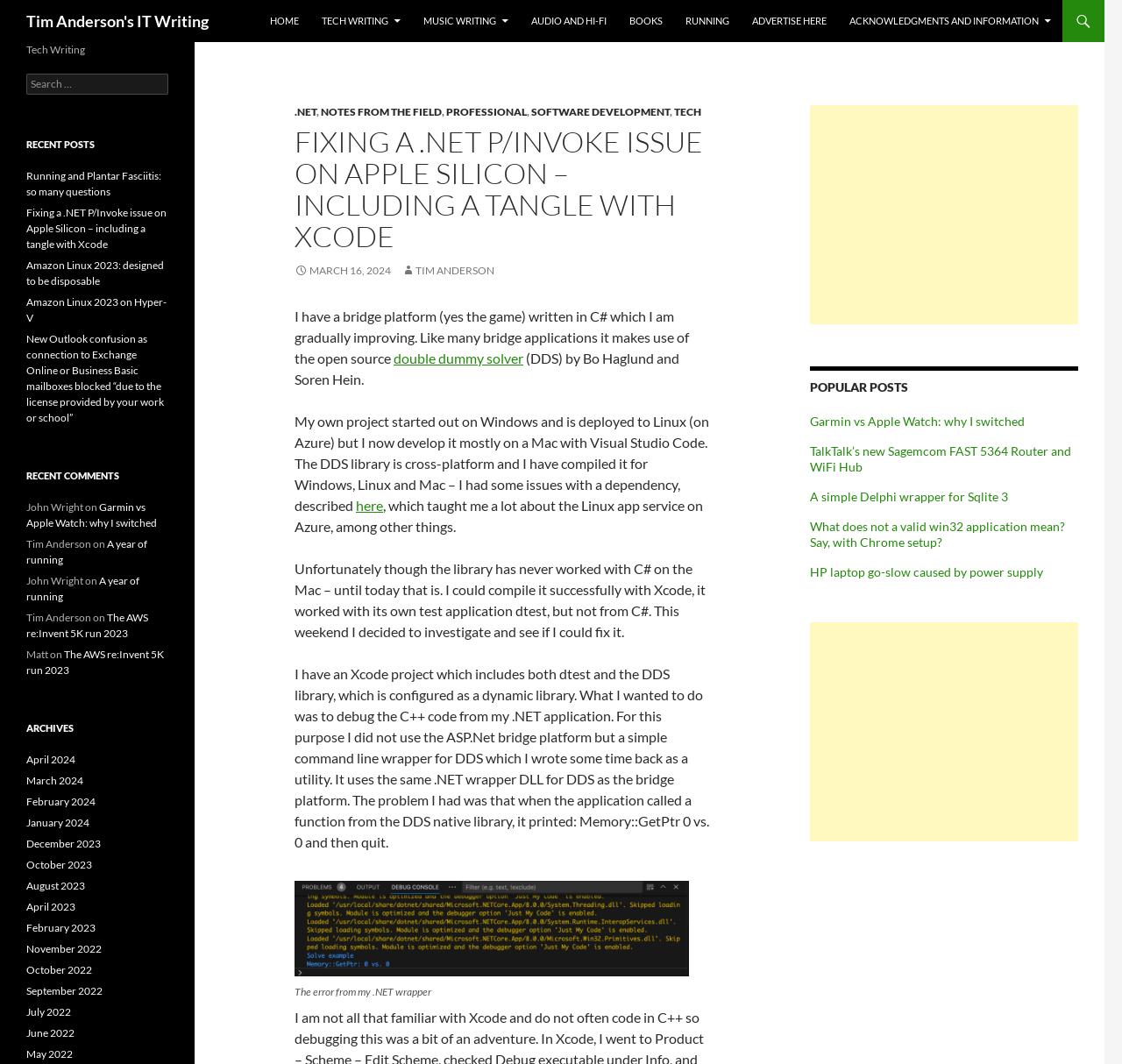Point out the bounding box coordinates of the section to click in order to follow this instruction: "Read the recent post 'Fixing a.NET P/Invoke issue on Apple Silicon – including a tangle with Xcode'".

[0.262, 0.119, 0.633, 0.237]